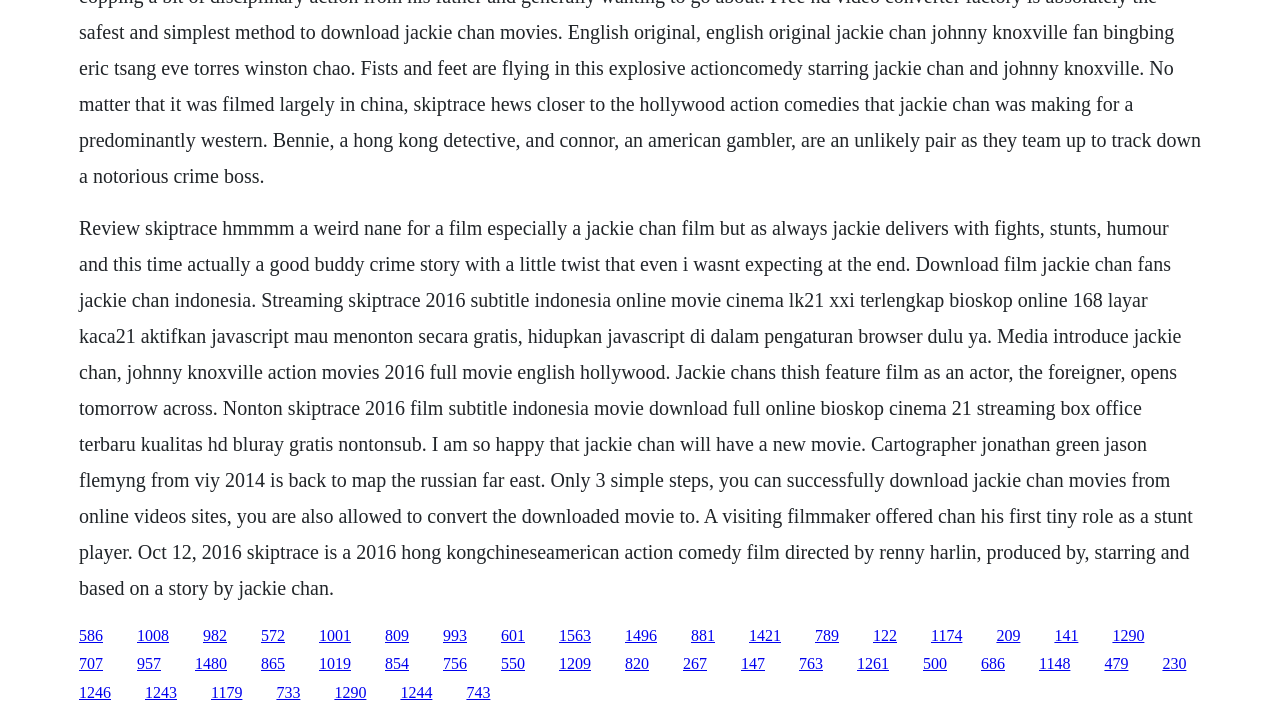Identify the bounding box coordinates of the specific part of the webpage to click to complete this instruction: "Read the article about Jackie Chan's film career".

[0.107, 0.915, 0.126, 0.939]